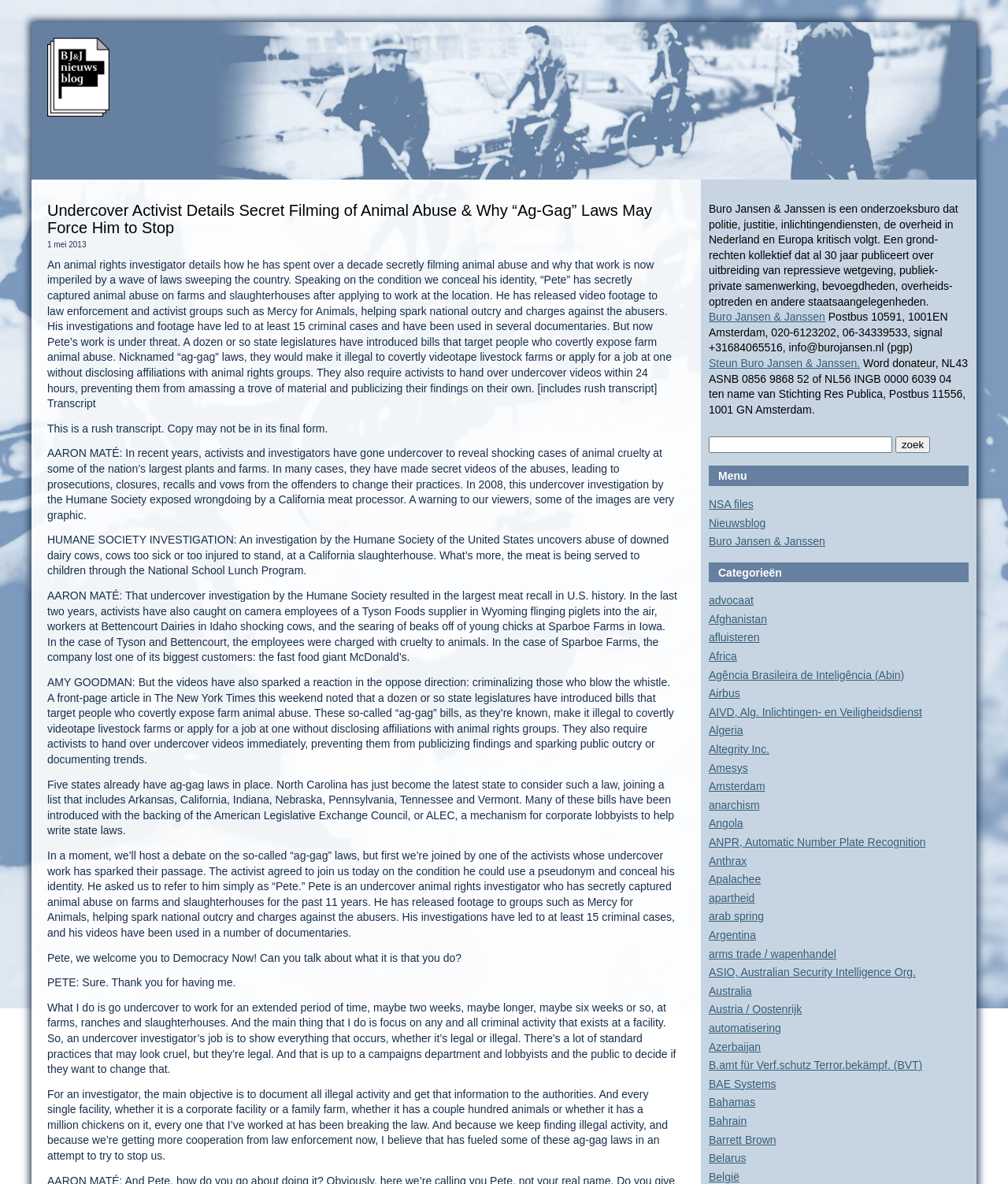Using the element description: "advocaat", determine the bounding box coordinates. The coordinates should be in the format [left, top, right, bottom], with values between 0 and 1.

[0.703, 0.502, 0.748, 0.512]